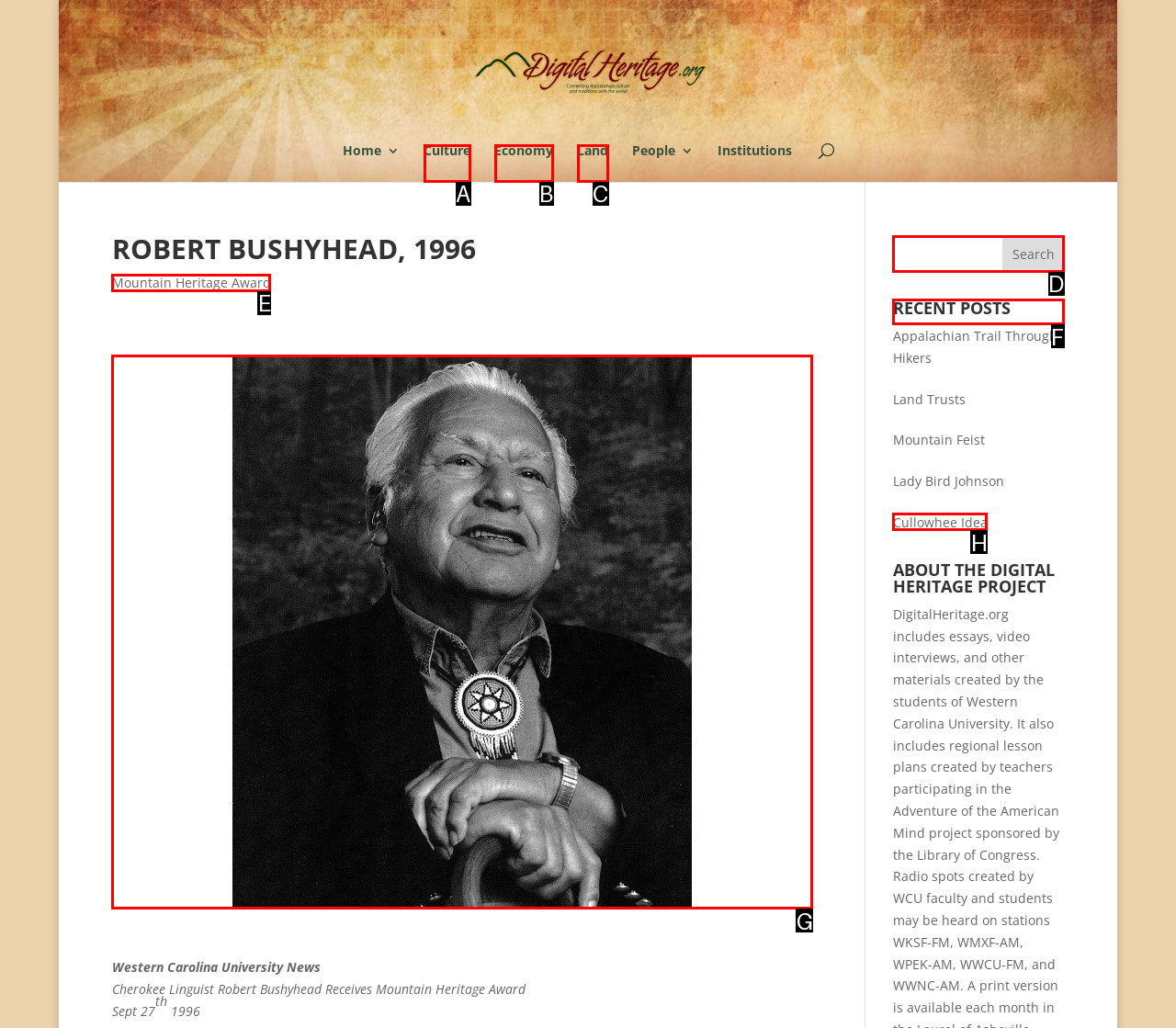Identify the letter of the option that should be selected to accomplish the following task: Explore recent posts. Provide the letter directly.

F